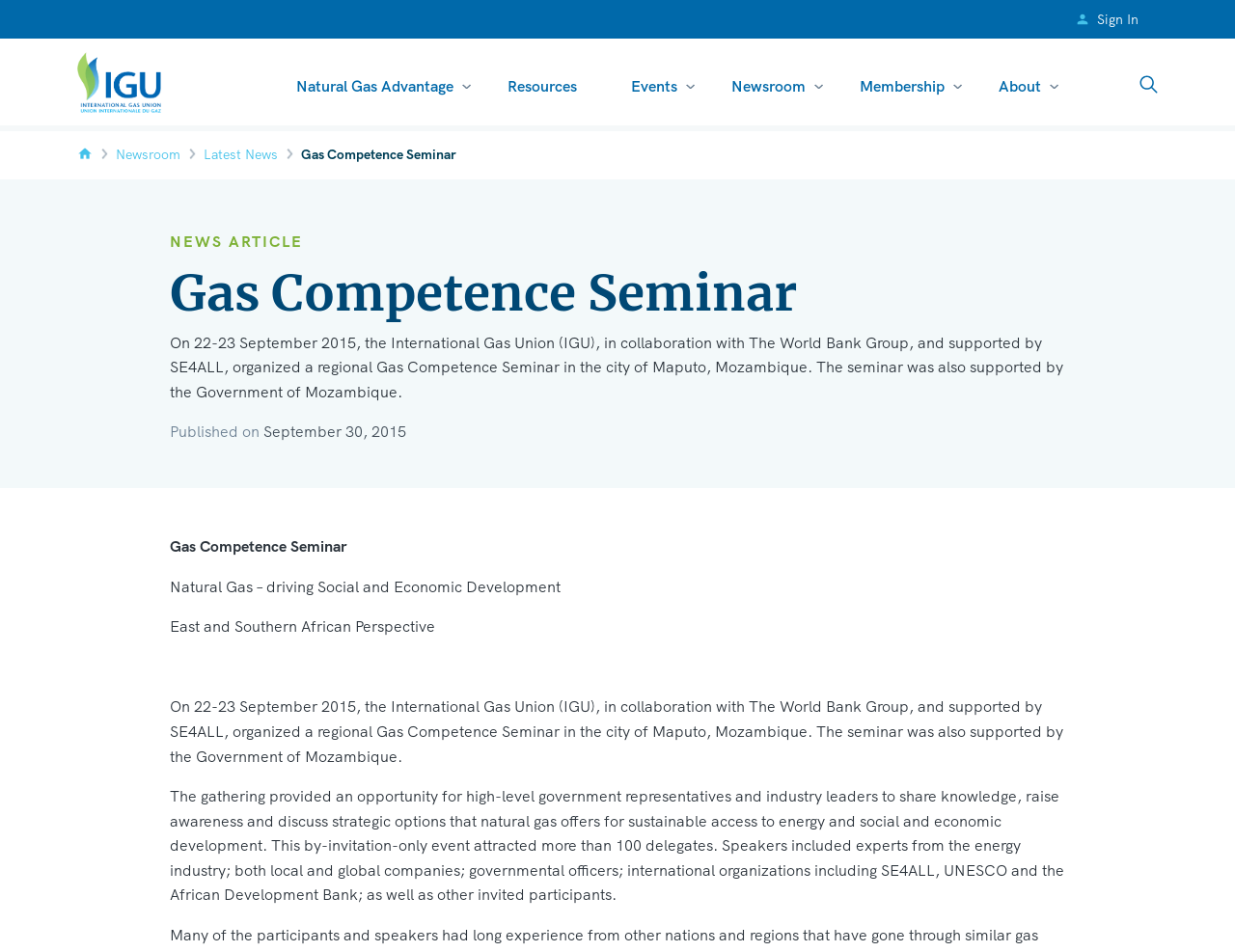What is the topic of the seminar?
From the details in the image, answer the question comprehensively.

From the text 'Natural Gas – driving Social and Economic Development' and 'East and Southern African Perspective', I can infer that the topic of the seminar is related to Natural Gas, specifically its role in driving social and economic development in the East and Southern African region.